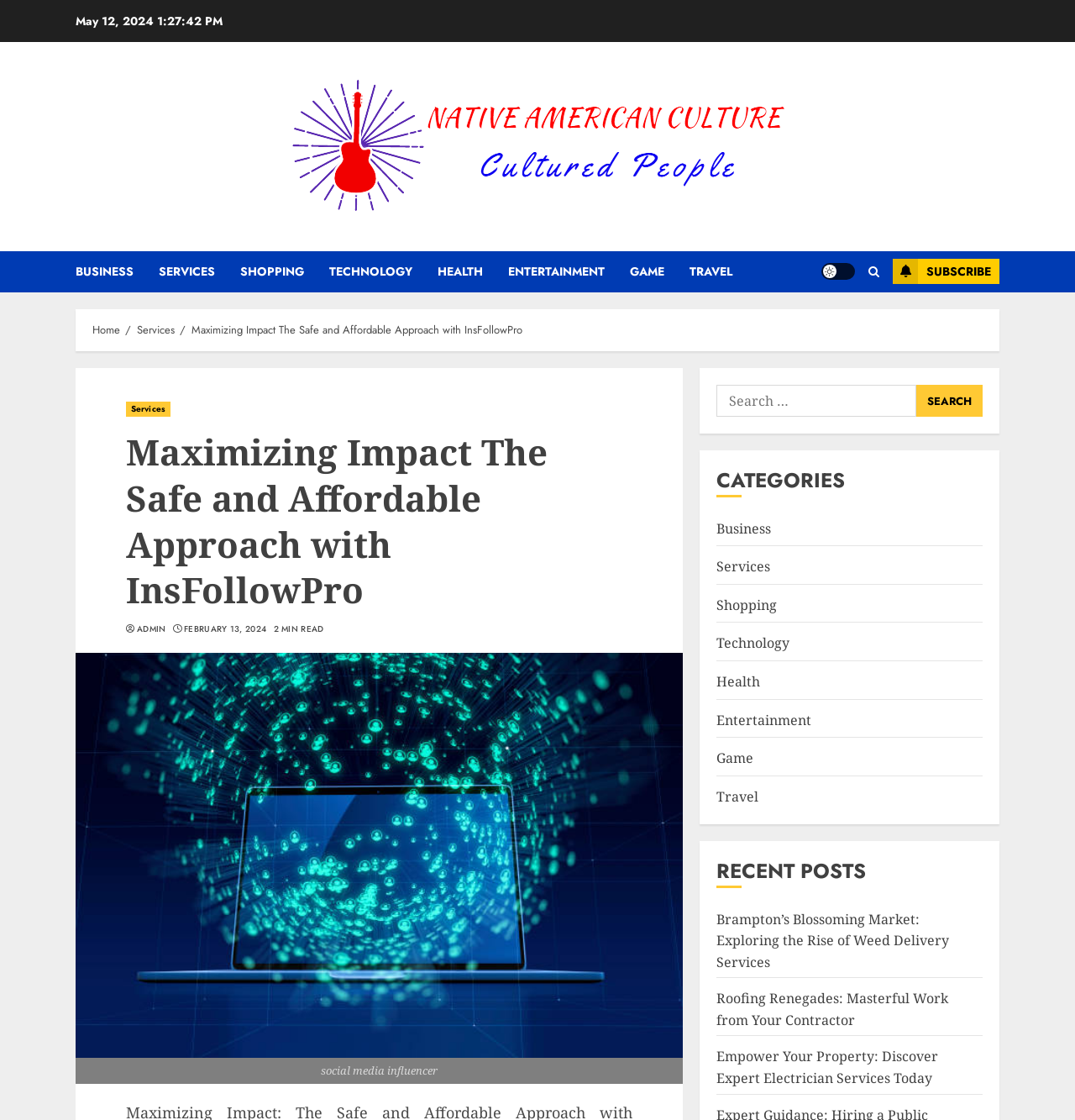Please provide a one-word or short phrase answer to the question:
How many categories are there?

9